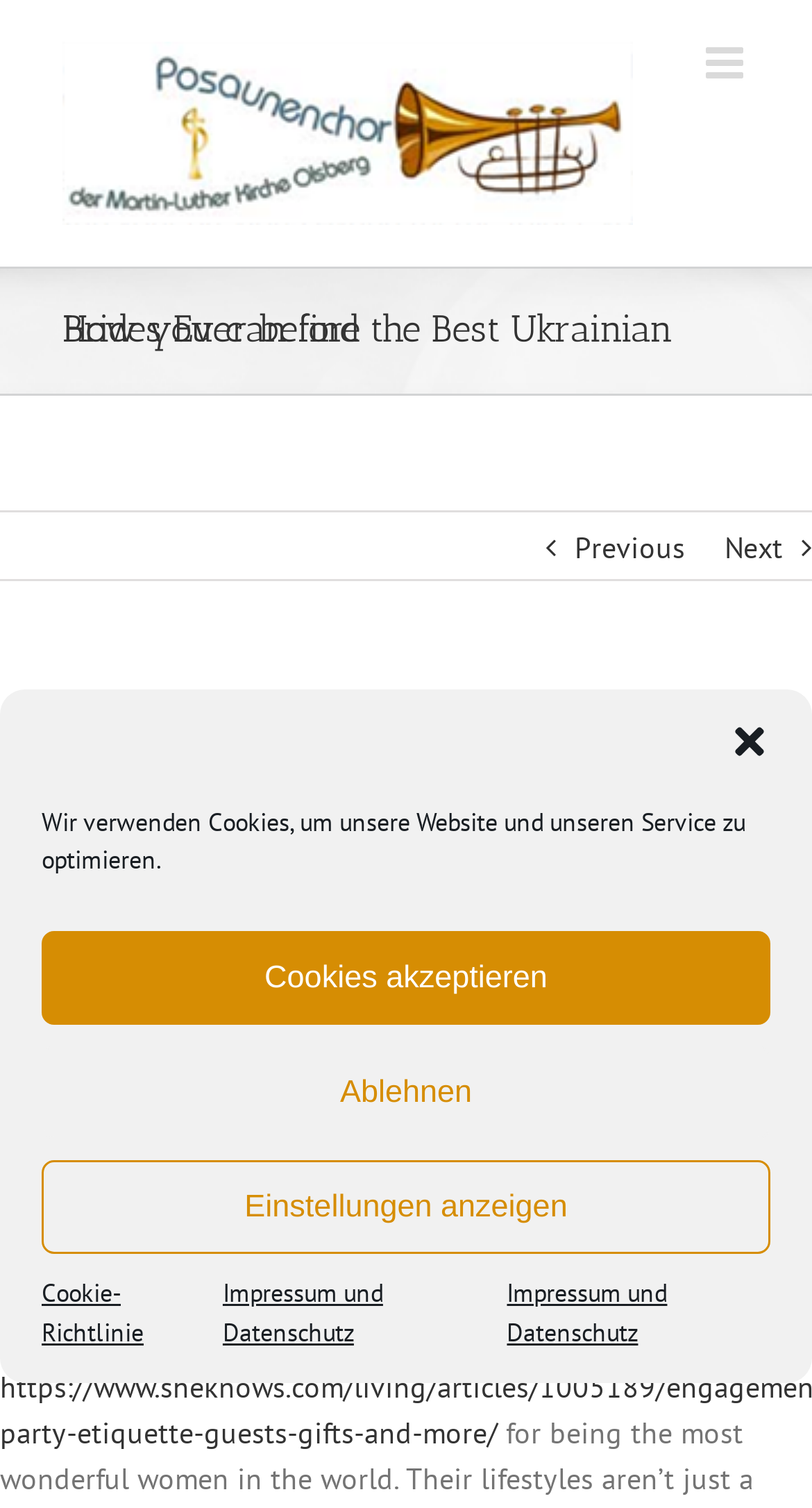Mark the bounding box of the element that matches the following description: "aria-label="Toggle mobile menu"".

[0.869, 0.028, 0.923, 0.057]